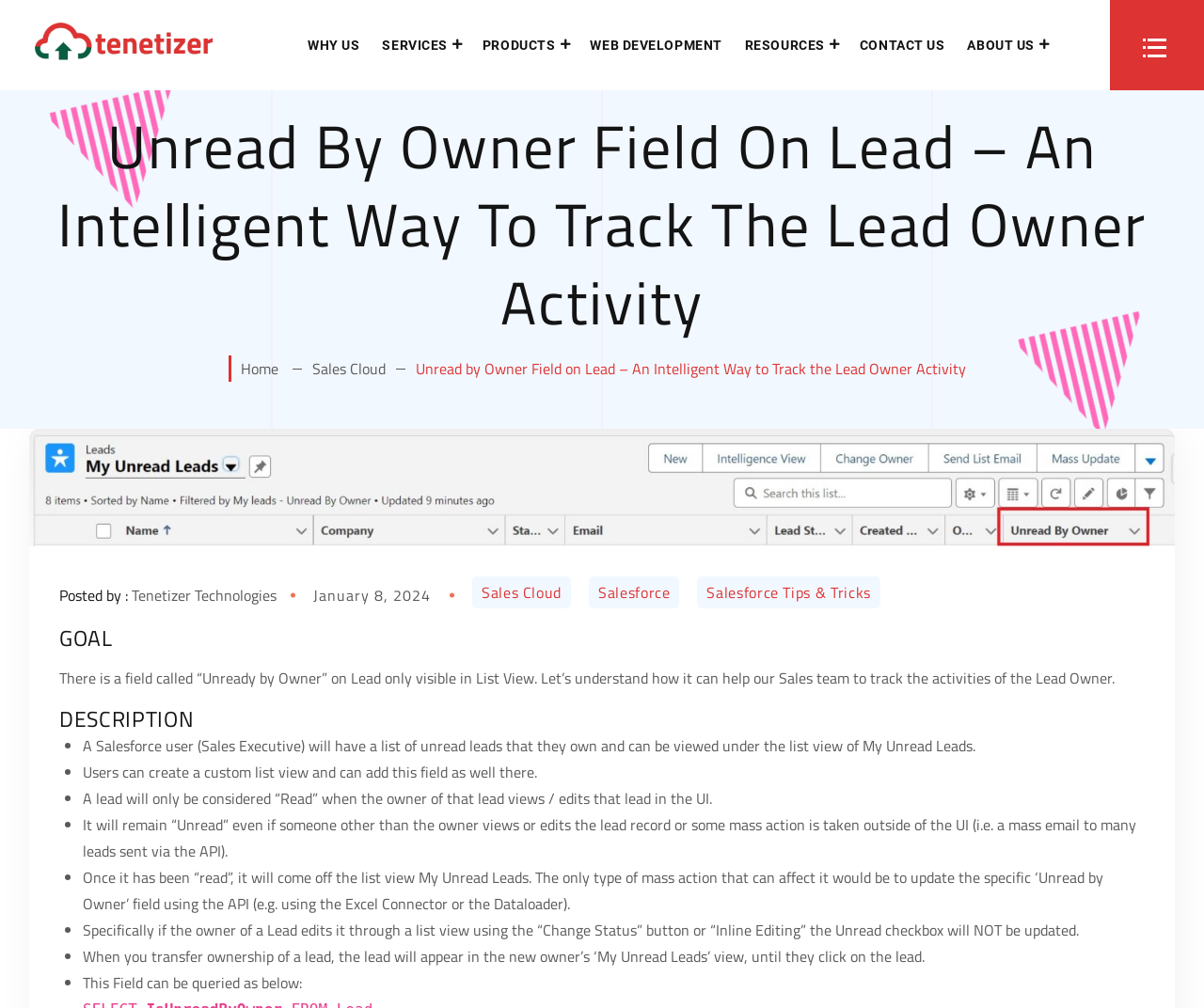Can you find the bounding box coordinates of the area I should click to execute the following instruction: "Navigate to the 'WHY US' page"?

[0.246, 0.017, 0.308, 0.073]